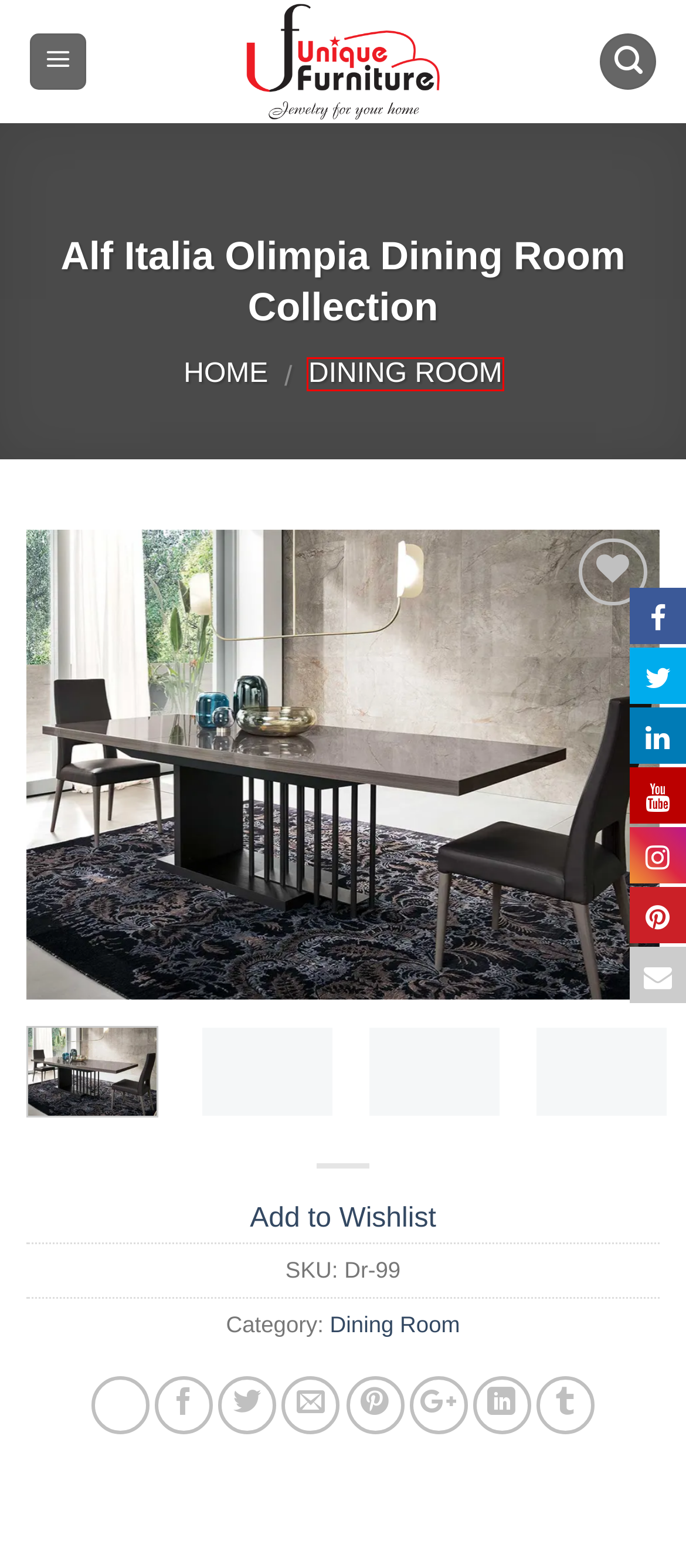Observe the screenshot of a webpage with a red bounding box highlighting an element. Choose the webpage description that accurately reflects the new page after the element within the bounding box is clicked. Here are the candidates:
A. Modern Dining Room | Large Custom Dining Table - Unique Furniture
B. About Us - Unique Furniture
C. Alf Italia Versilia Dining Set - Unique Furniture
D. Blog - Modern Furniture Design - Unique Furniture
E. Modern Furniture | Unique Furniture Designs Chicago
F. Privacy Policy - Unique Furniture
G. Alf Italia Capri Dining Room collection set - Unique Furniture
H. Alf Italia MonteCarlo Dining Furniture - Unique Furniture

A